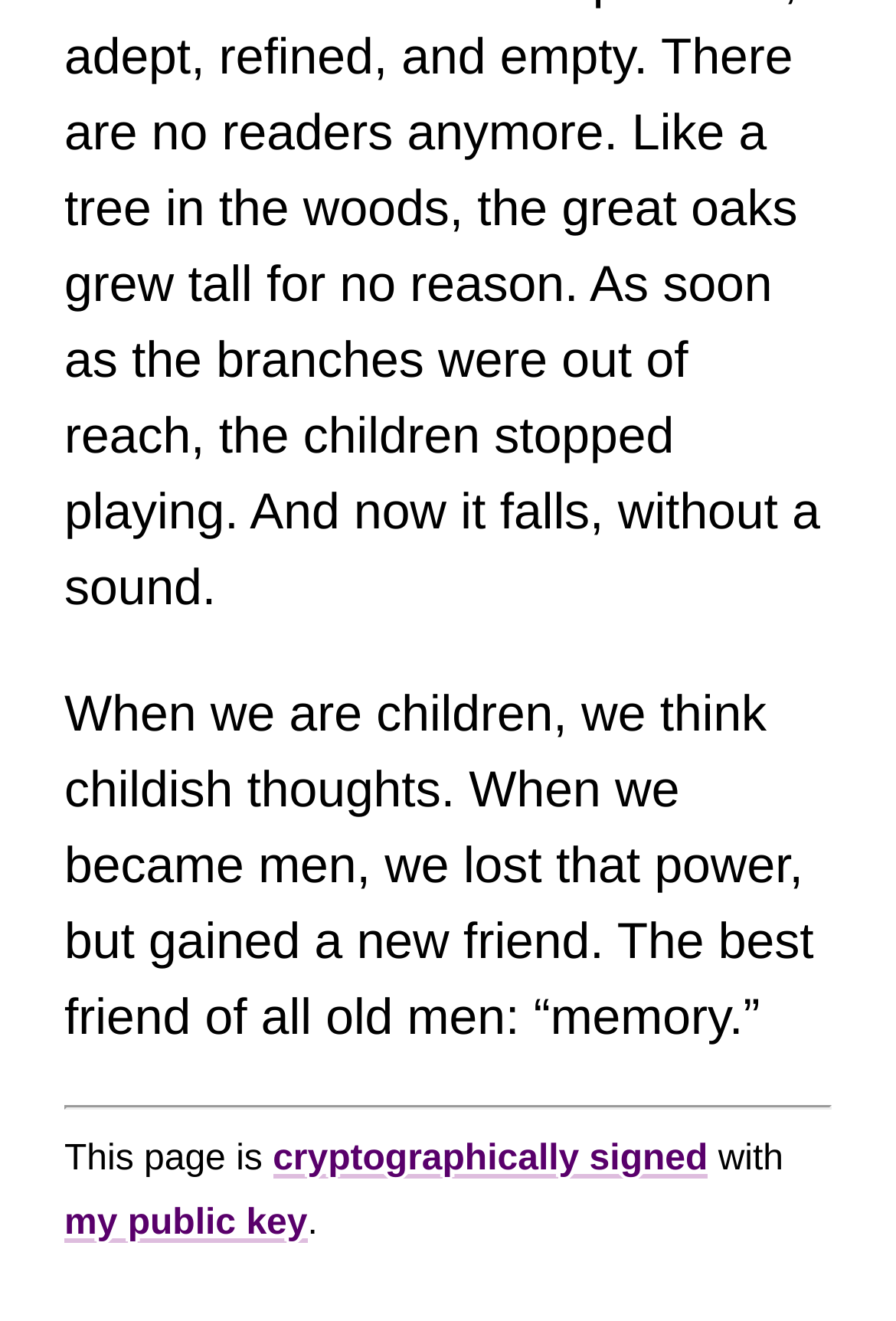What is the purpose of the separator?
Provide a detailed answer to the question, using the image to inform your response.

The horizontal separator element is used to visually separate the quote from the following text, creating a clear distinction between the two sections of the page.